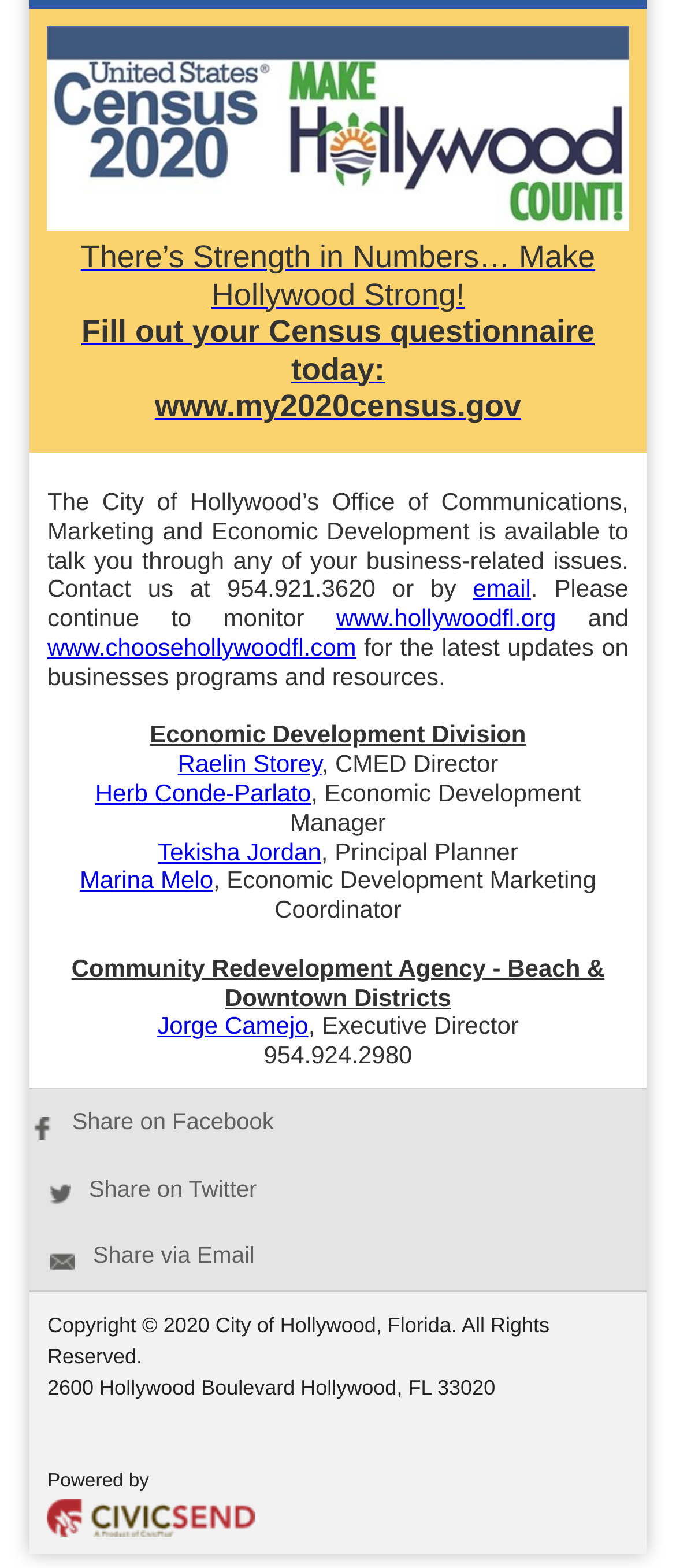Please locate the bounding box coordinates of the element that should be clicked to achieve the given instruction: "Visit the City of Hollywood's website".

[0.497, 0.385, 0.823, 0.403]